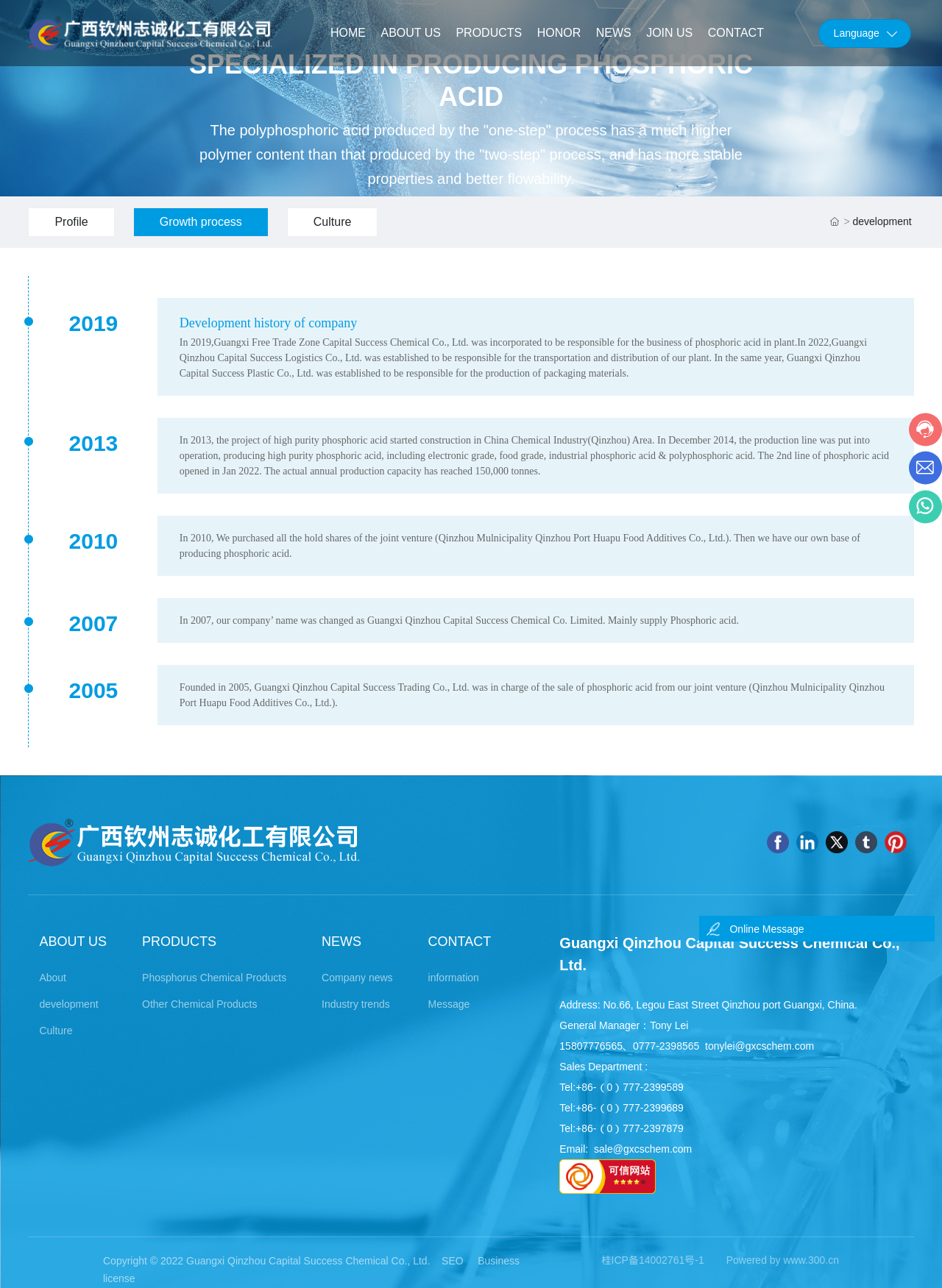Please identify the bounding box coordinates of the element's region that needs to be clicked to fulfill the following instruction: "Learn about the development history of the company". The bounding box coordinates should consist of four float numbers between 0 and 1, i.e., [left, top, right, bottom].

[0.19, 0.245, 0.379, 0.256]